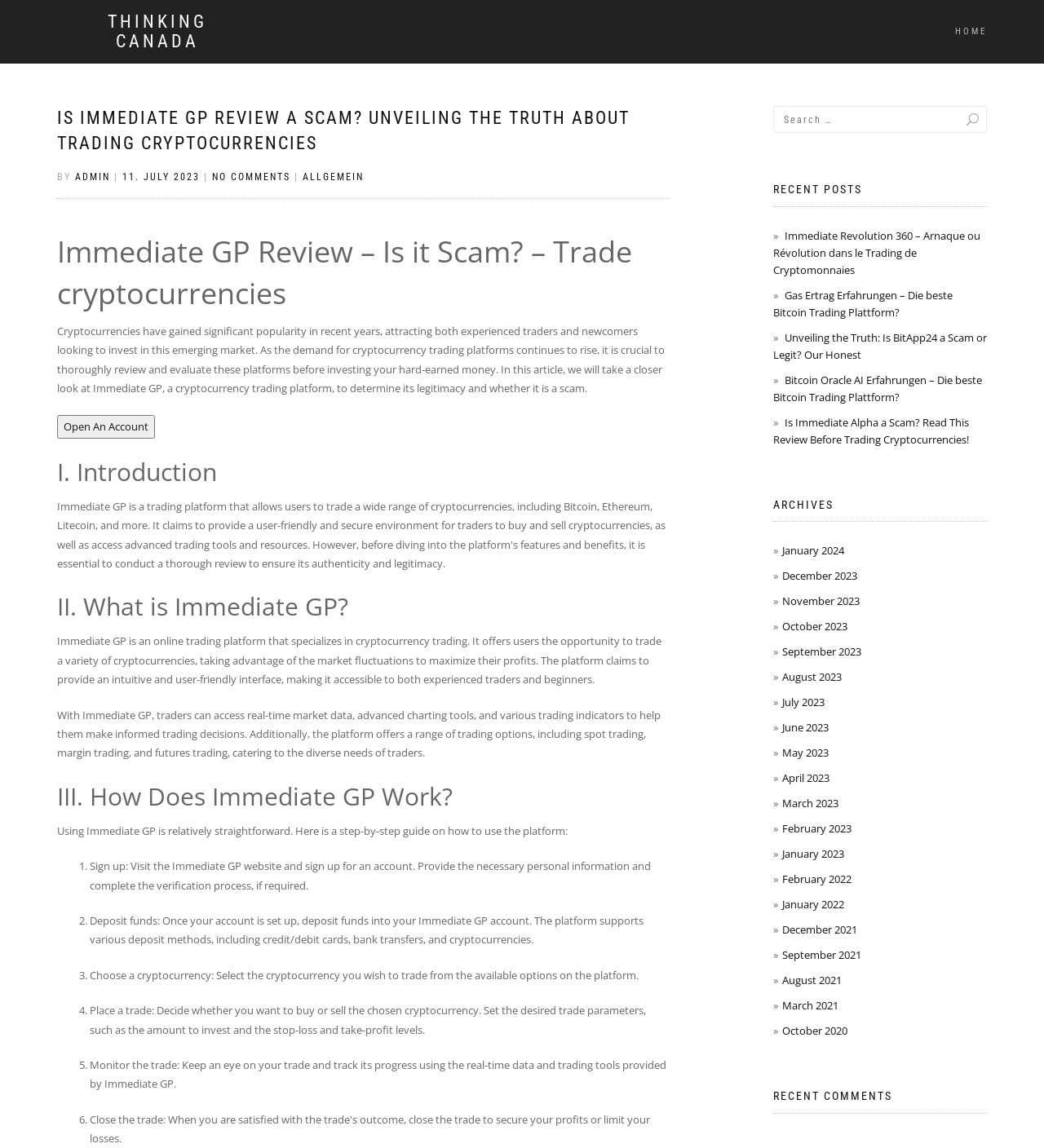Please identify the coordinates of the bounding box that should be clicked to fulfill this instruction: "Check the recent comments".

[0.74, 0.948, 0.945, 0.97]